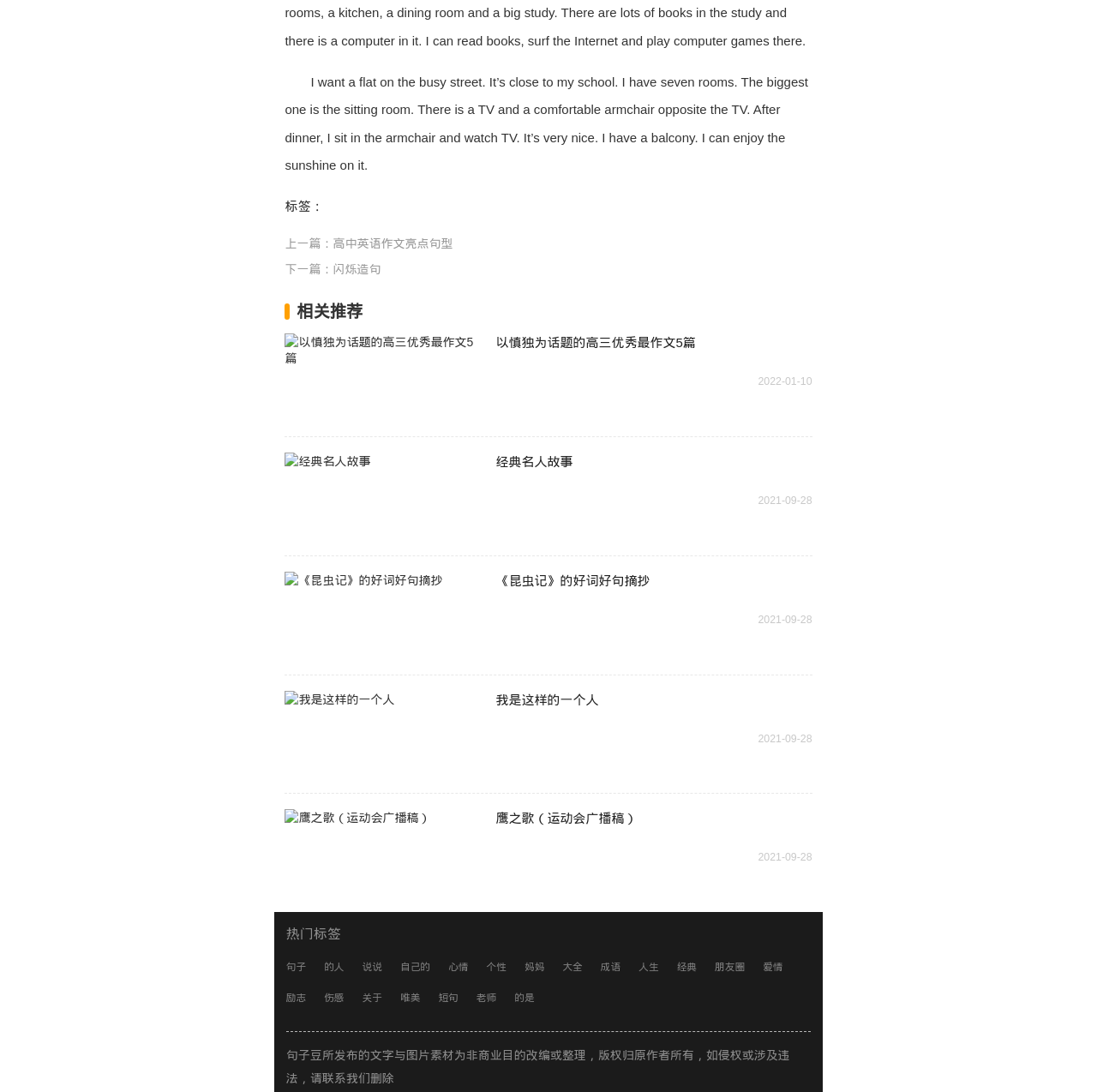Please identify the bounding box coordinates of the element's region that needs to be clicked to fulfill the following instruction: "Click the link to read the article about being such a person". The bounding box coordinates should consist of four float numbers between 0 and 1, i.e., [left, top, right, bottom].

[0.26, 0.632, 0.36, 0.645]